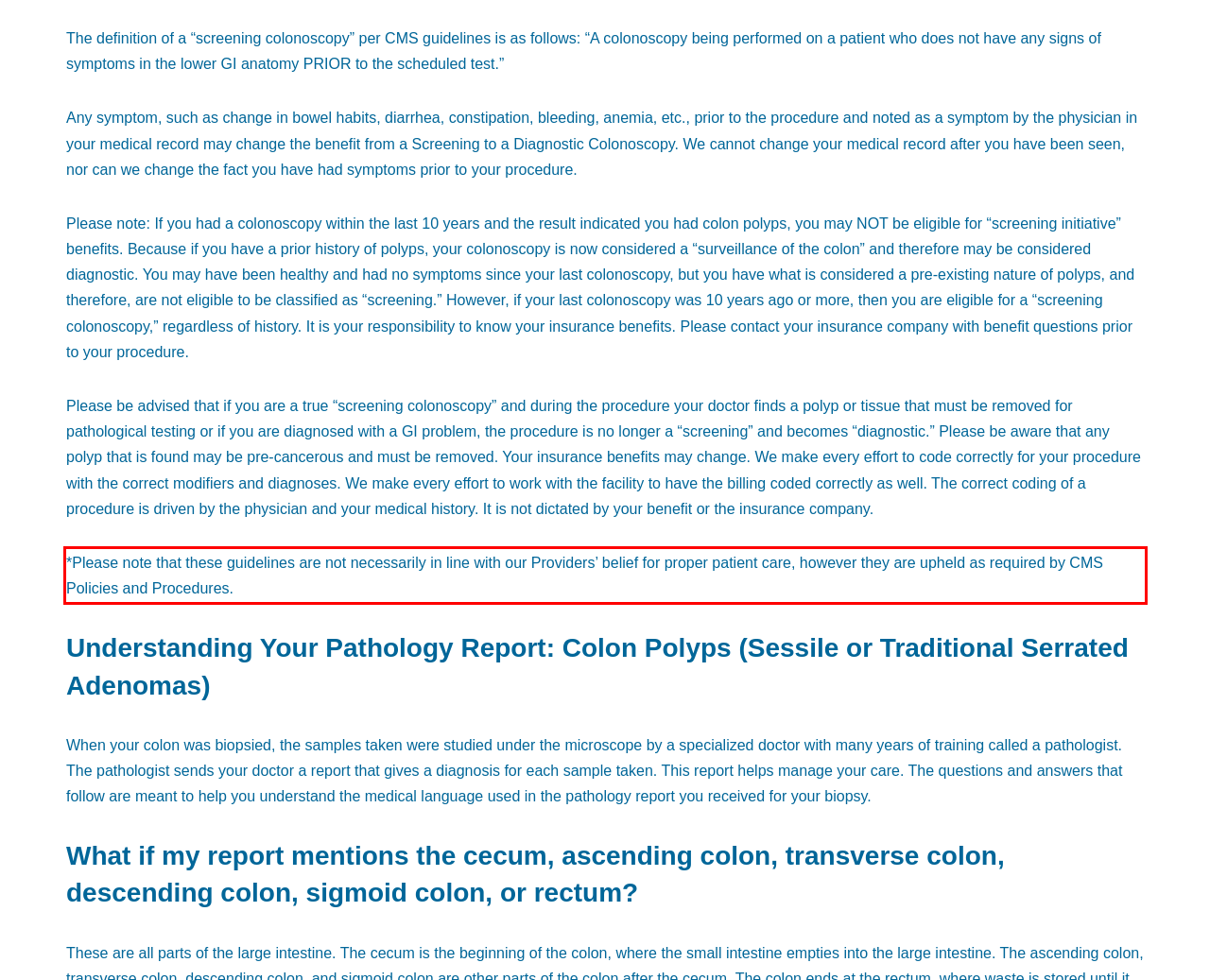Perform OCR on the text inside the red-bordered box in the provided screenshot and output the content.

*Please note that these guidelines are not necessarily in line with our Providers’ belief for proper patient care, however they are upheld as required by CMS Policies and Procedures.